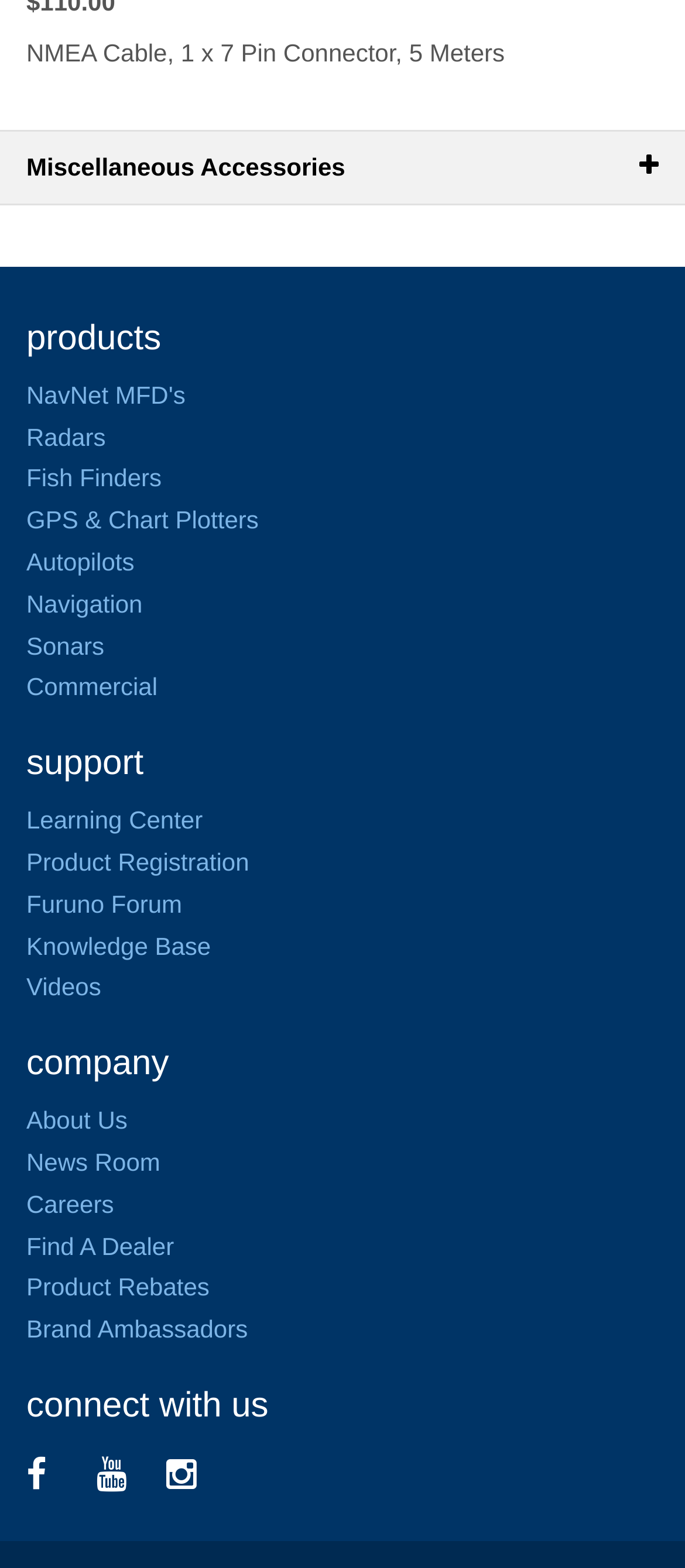Identify the bounding box coordinates for the element that needs to be clicked to fulfill this instruction: "Explore Fish Finders". Provide the coordinates in the format of four float numbers between 0 and 1: [left, top, right, bottom].

[0.038, 0.296, 0.236, 0.314]